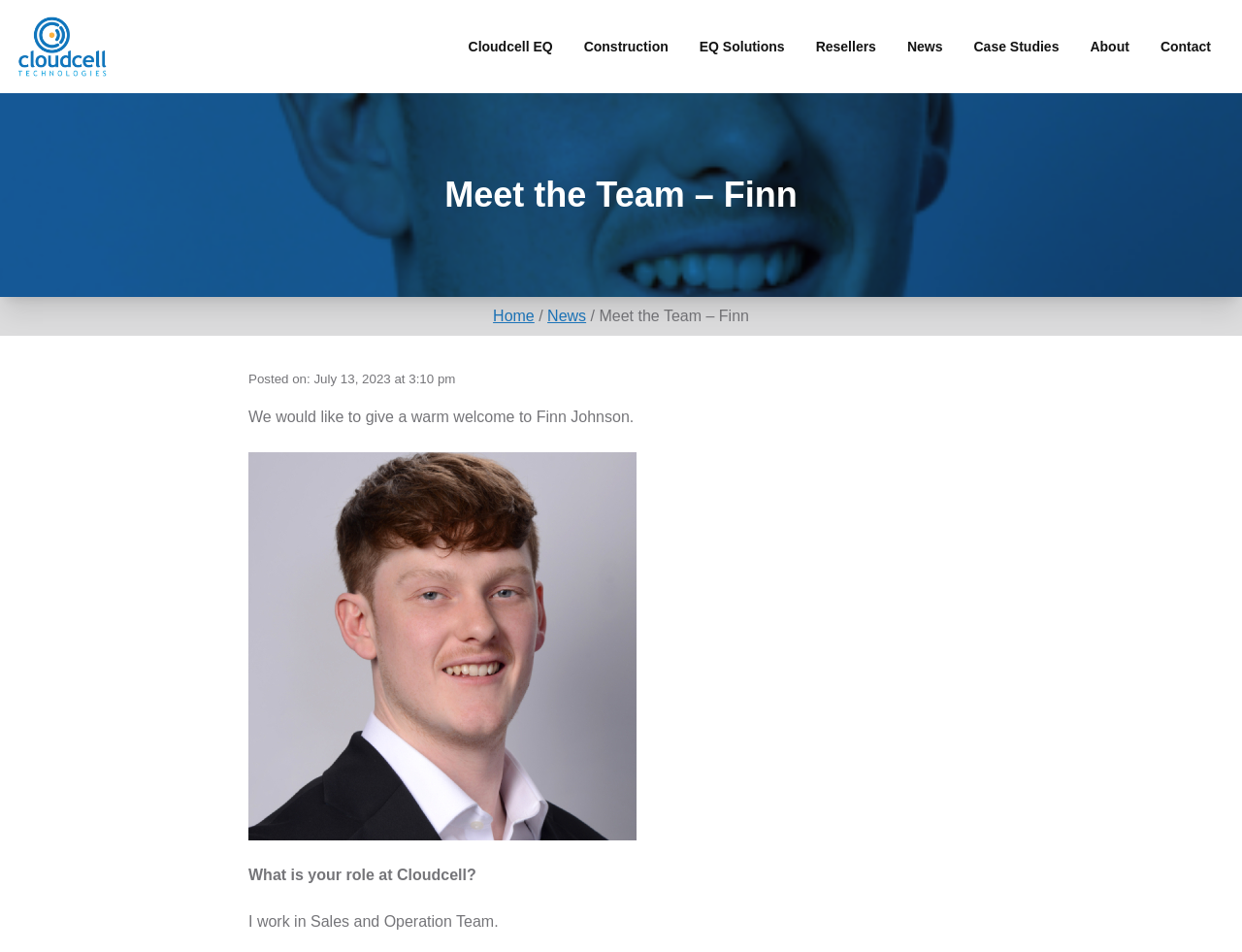Generate an in-depth caption that captures all aspects of the webpage.

The webpage is about introducing Finn Johnson, a new team member at Cloudcell Technologies. At the top left corner, there is a Cloudcell Technologies logo, which is a clickable link. Below the logo, there are several navigation links, including "Cloudcell EQ", "Construction", "EQ Solutions", and more, which are arranged horizontally across the top of the page.

In the main content area, there is a heading that reads "Meet the Team – Finn" in a prominent font size. Below the heading, there is a link to the "Home" page, followed by a forward slash, and then a link to the "News" page.

The main content is divided into sections, with a header that reads "Meet the Team – Finn" again. The first section has a posted date, "July 13, 2023 at 3:10 pm", and a warm welcome message to Finn Johnson. Below this section, there is a figure, likely a photo of Finn Johnson, taking up a significant portion of the page.

The next section has two paragraphs of text, with the first one asking about Finn's role at Cloudcell, and the second one answering that he works in the Sales and Operation Team. The text is arranged in a clean and easy-to-read format, with ample whitespace between sections.